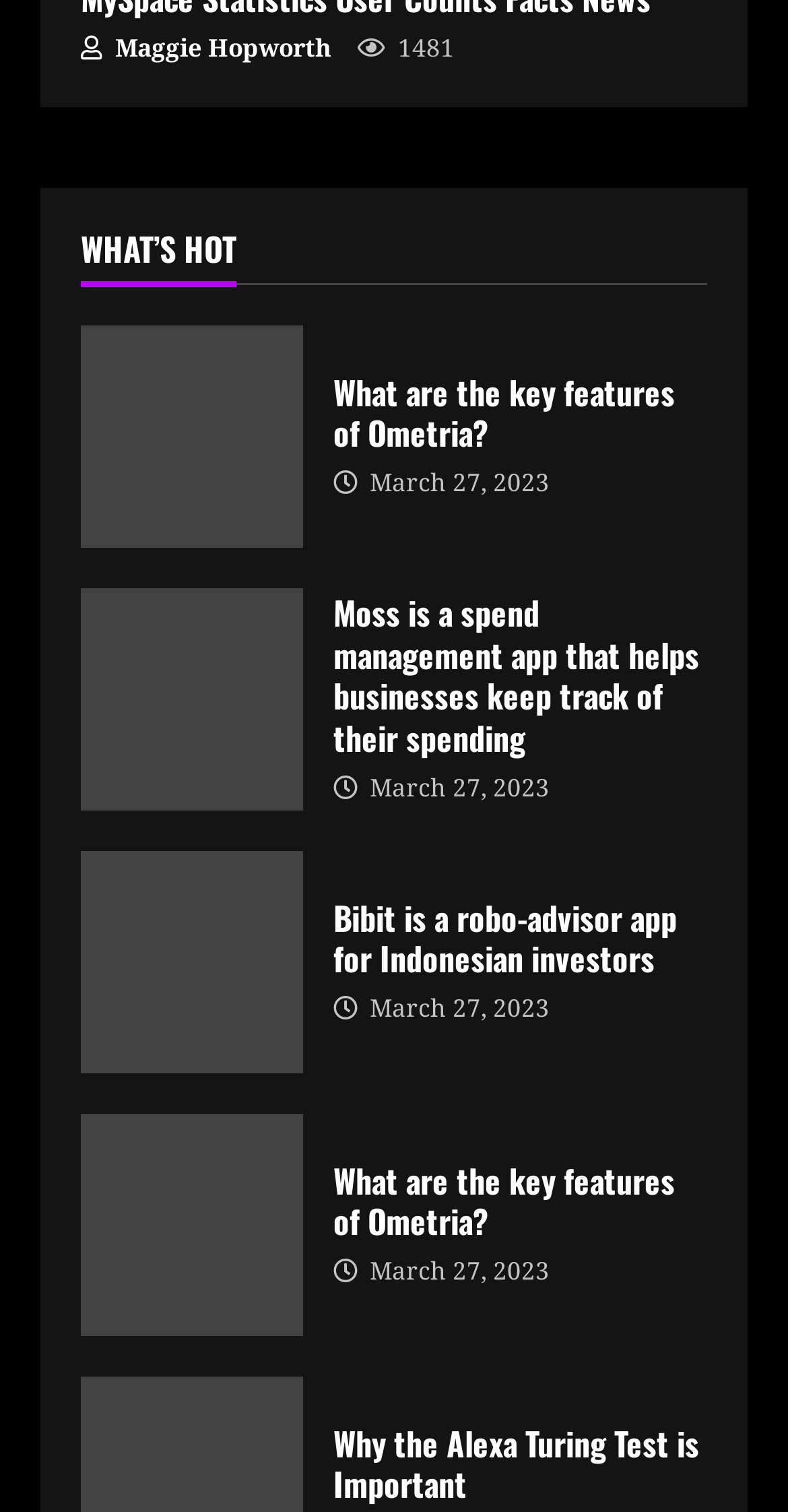What is Moss?
Give a detailed response to the question by analyzing the screenshot.

I found the link 'Moss is a spend management app that helps businesses keep track of their spending' which clearly describes Moss as a spend management app.